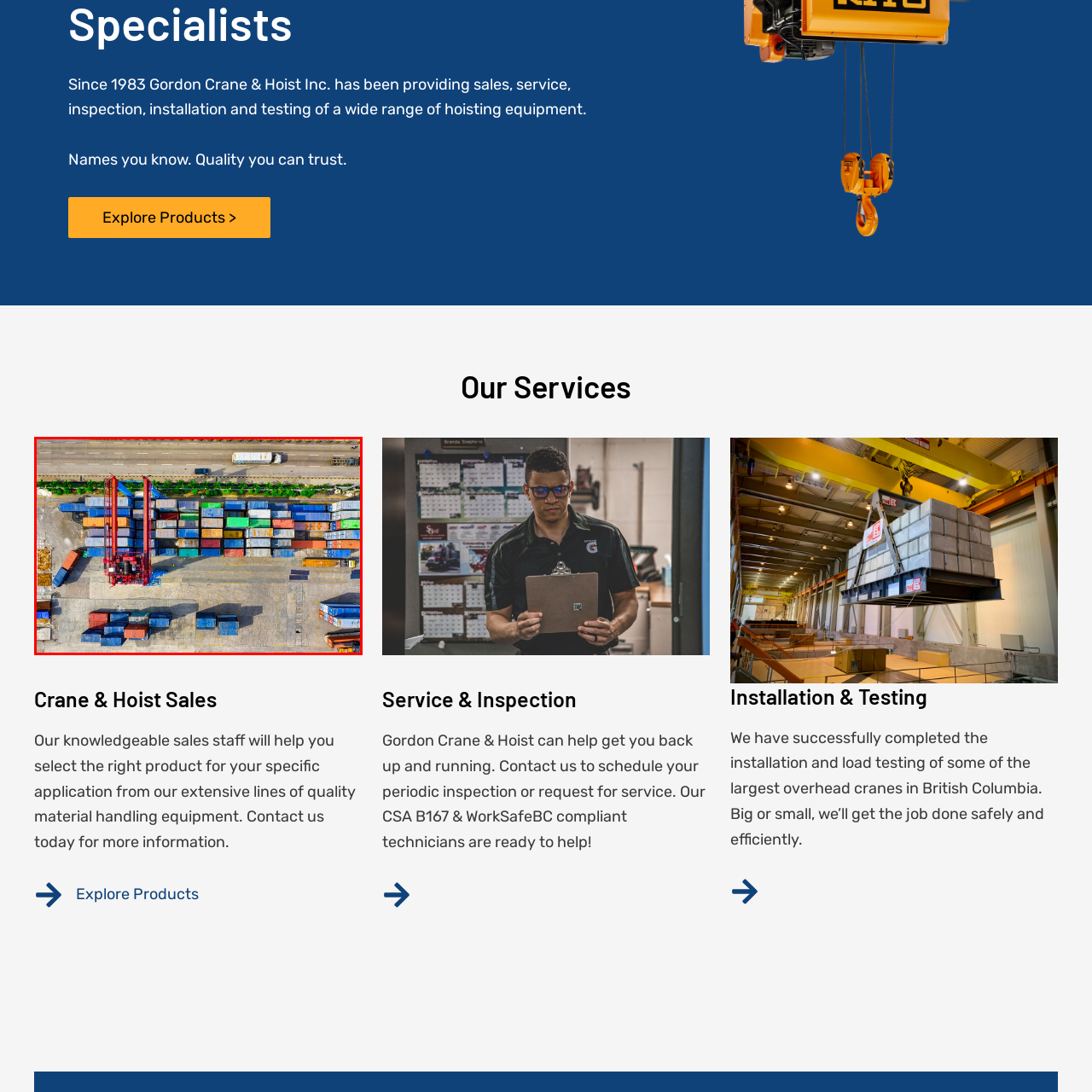Create a detailed narrative of the scene depicted inside the red-outlined image.

The image showcases a bustling shipping yard from an overhead perspective, featuring an array of colorful shipping containers neatly arranged in rows. Prominently positioned in the foreground is a large red crane, poised above the containers, suggesting an active loading or unloading operation. The layout reflects the efficiency of material handling in the logistics industry, crucial for operations handled by companies like Gordon Crane & Hoist Inc. This company specializes in hoisting equipment sales and services, playing a vital role in the movement and management of such heavy cargo. In the background, a truck can be seen on the road, highlighting the connectivity and transport logistics involved in the shipping process. The environment is characterized by a mix of vibrant container colors, concrete surfaces, and the infrastructure typical of a busy port area.